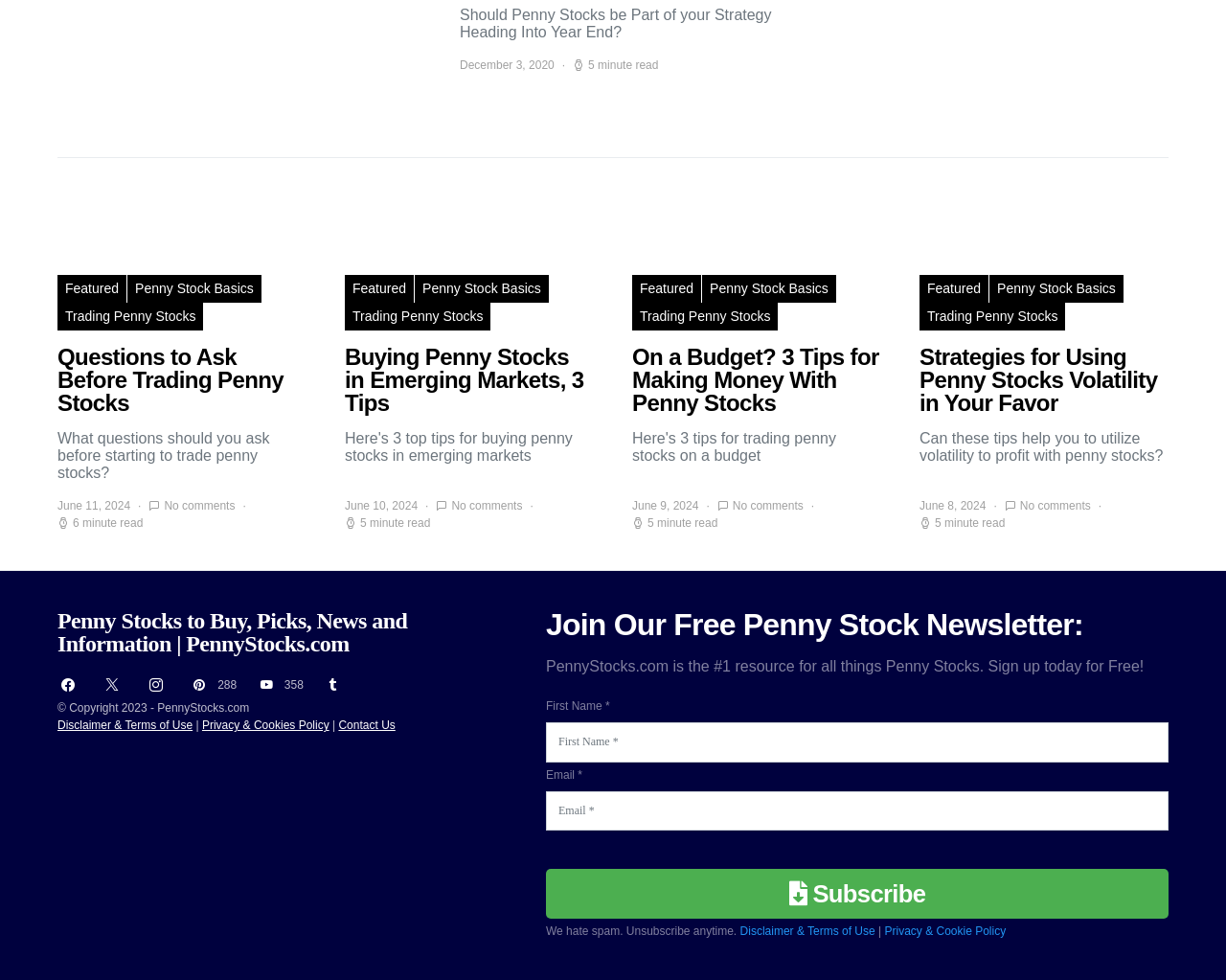How many social media platforms are listed in the footer of the webpage?
Refer to the image and provide a one-word or short phrase answer.

6